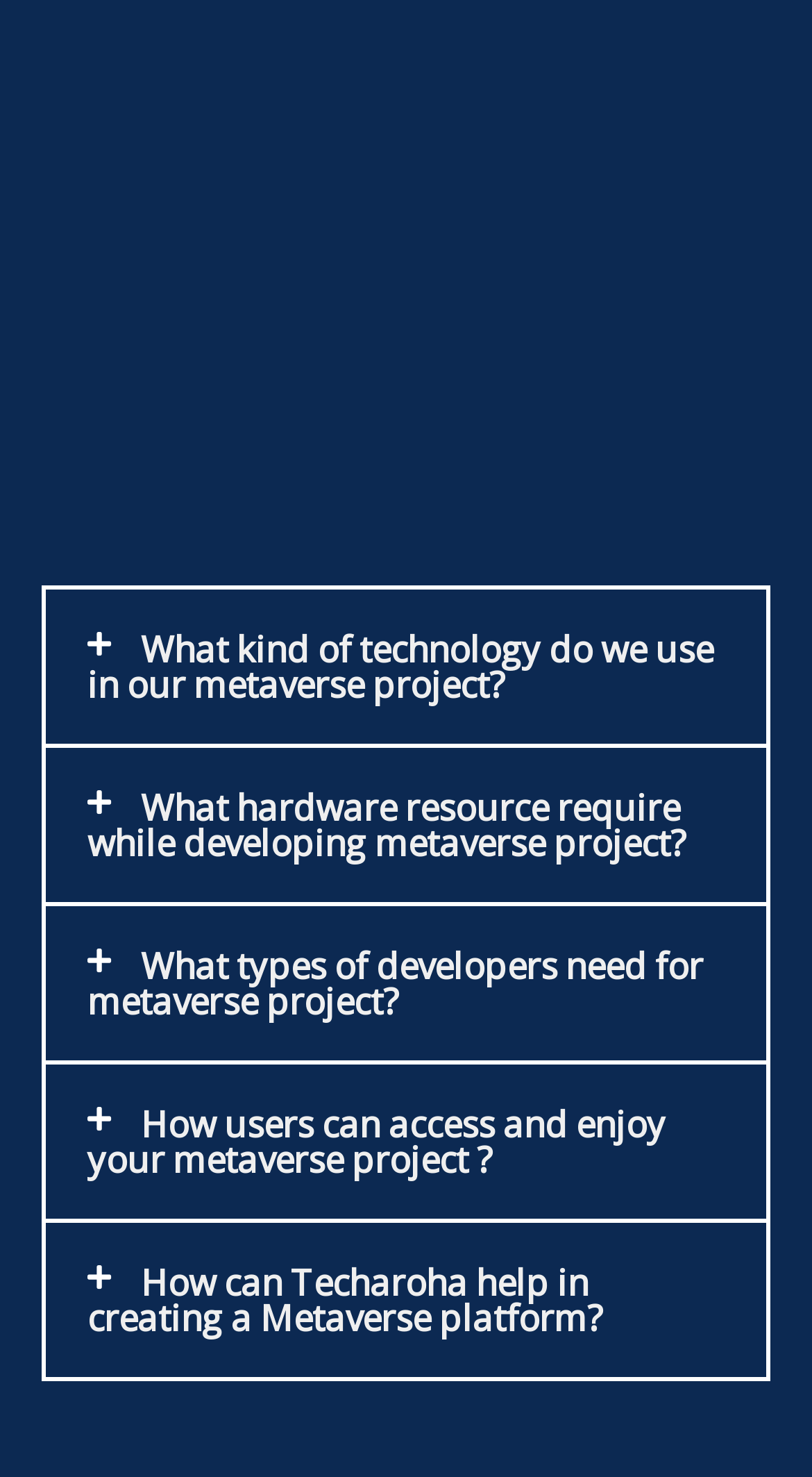Please specify the bounding box coordinates of the clickable region necessary for completing the following instruction: "View 'How users can access and enjoy your metaverse project?'". The coordinates must consist of four float numbers between 0 and 1, i.e., [left, top, right, bottom].

[0.056, 0.721, 0.944, 0.826]